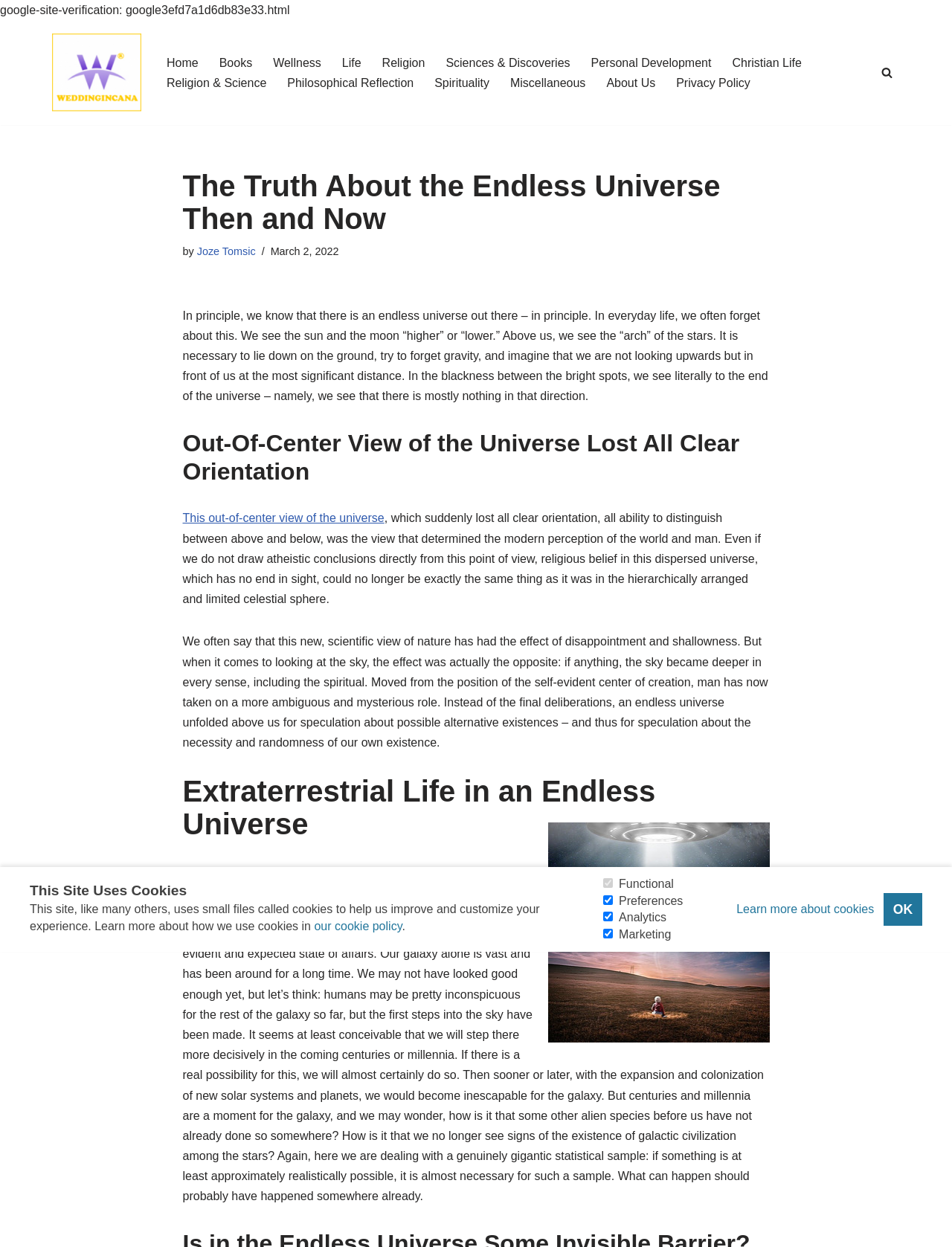Give a concise answer using one word or a phrase to the following question:
What is the date of the article?

March 2, 2022